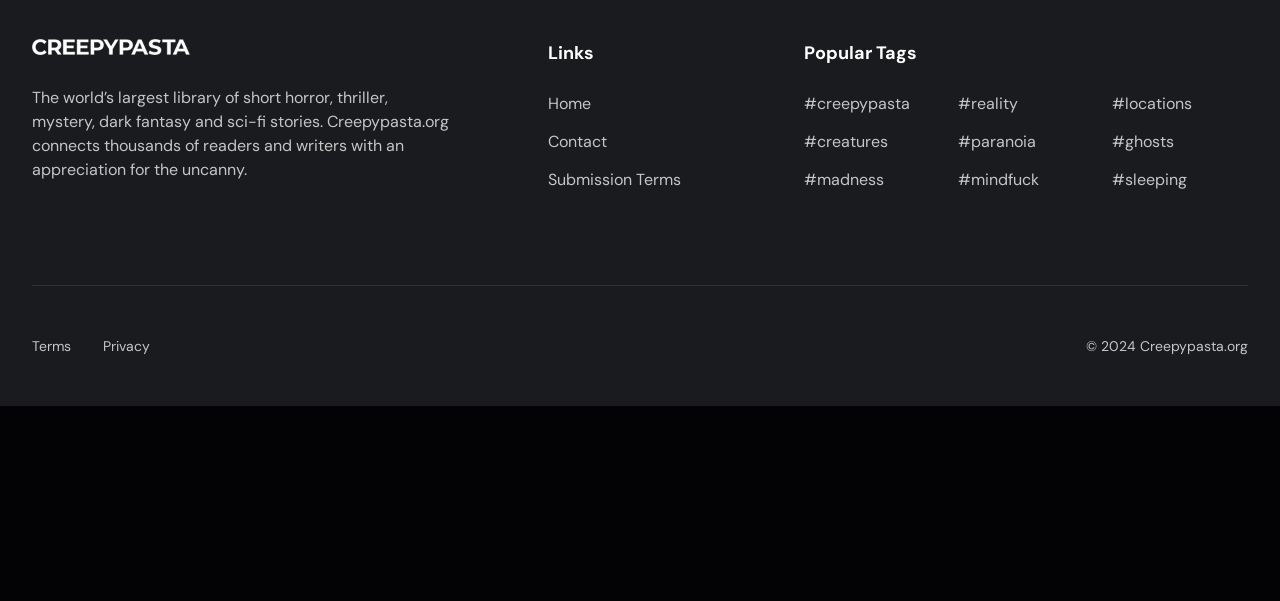Identify the bounding box coordinates of the clickable region required to complete the instruction: "Read the Terms". The coordinates should be given as four float numbers within the range of 0 and 1, i.e., [left, top, right, bottom].

[0.025, 0.561, 0.055, 0.591]